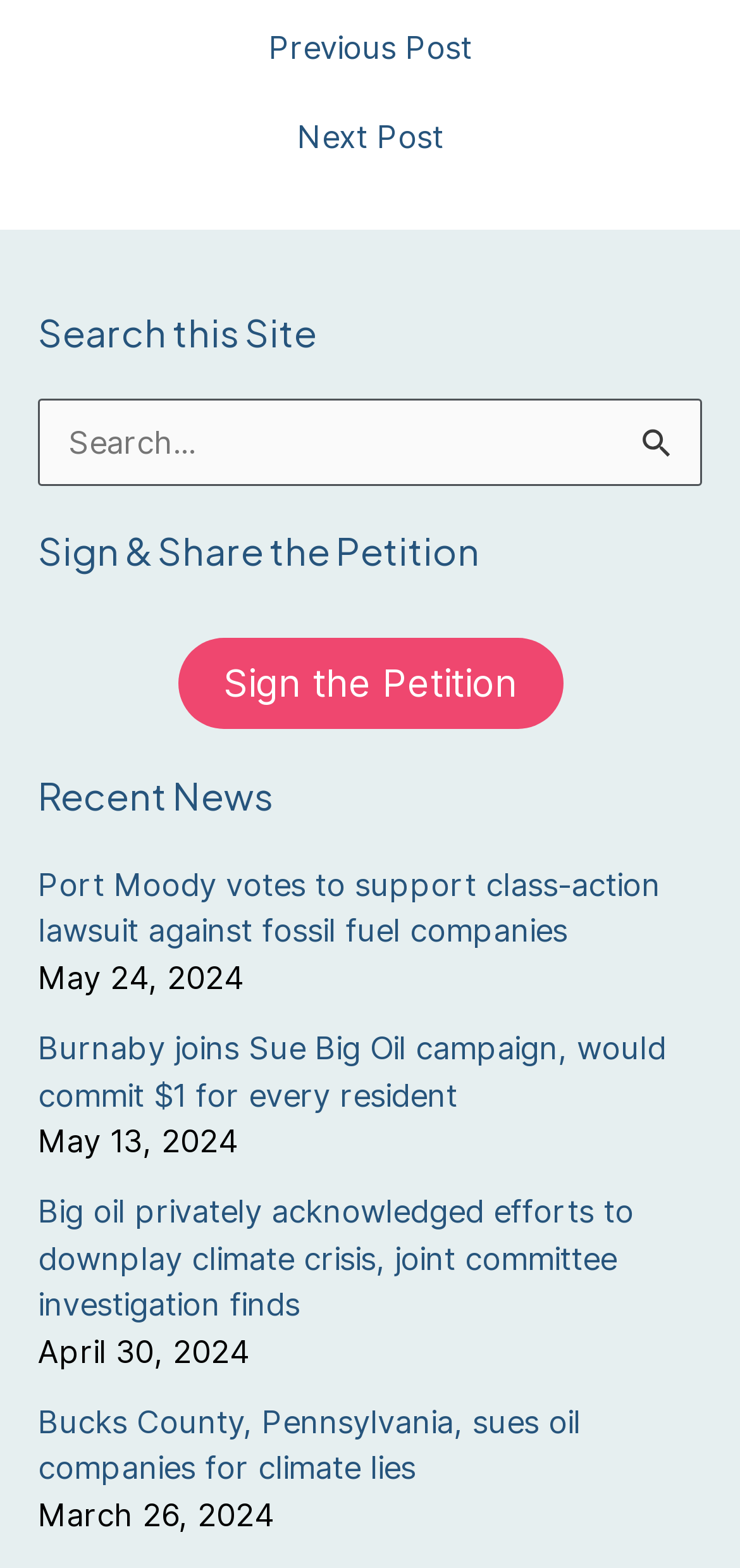Provide the bounding box coordinates of the section that needs to be clicked to accomplish the following instruction: "Sign the Petition."

[0.24, 0.406, 0.76, 0.465]